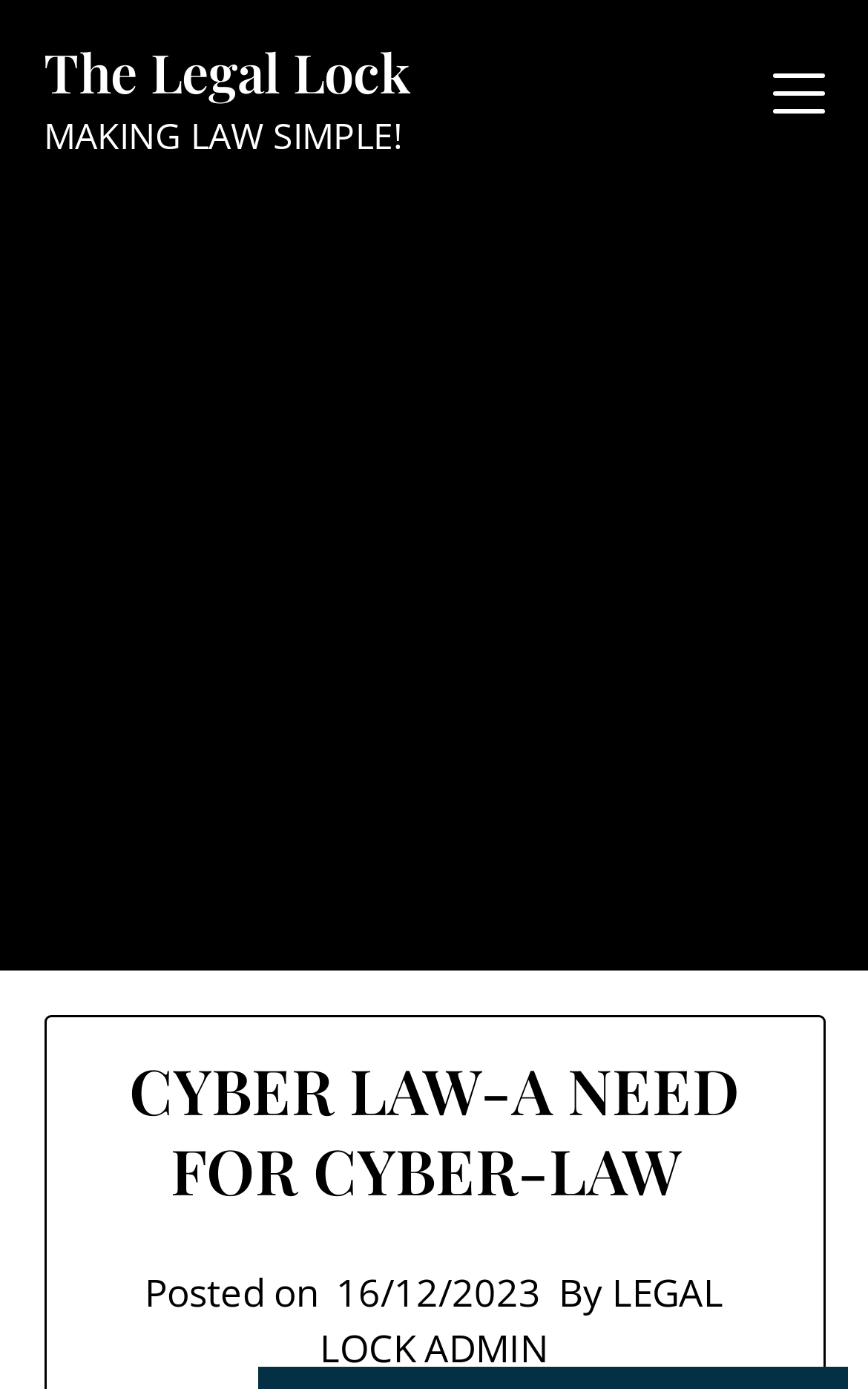Describe all the significant parts and information present on the webpage.

The webpage appears to be a blog post or article about cyber law, with a focus on the need for cyber-law in today's digitally driven world. At the top of the page, there is a link to "The Legal Lock" and a static text element that reads "MAKING LAW SIMPLE!" in a prominent position. 

To the right of these elements, there is a collapsed link with an accompanying image. 

The main content of the page is an iframe that takes up most of the page's real estate, containing an advertisement. Within this iframe, there is a header section that includes a heading that reads "CYBER LAW-A NEED FOR CYBER-LAW" followed by a static text element that says "Posted on" and a link to a specific date, "16/12/2023", which is also marked as a time element. Below this, there is another static text element that reads "By LEGAL LOCK ADMIN".